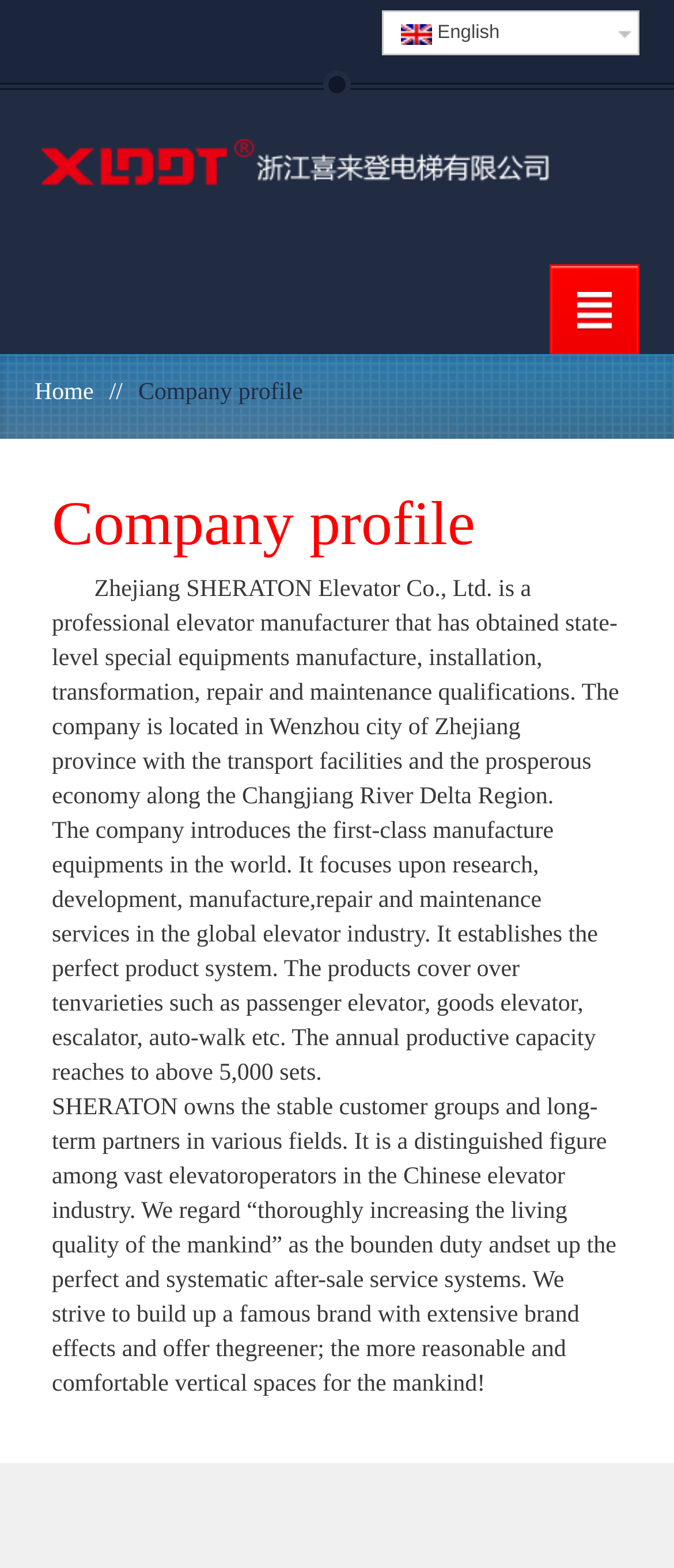How many varieties of products does the company have?
Using the details from the image, give an elaborate explanation to answer the question.

I found the number of product varieties by reading the second paragraph of the company profile, which states that the company's products 'cover over ten varieties such as passenger elevator, goods elevator, escalator, auto-walk etc'.